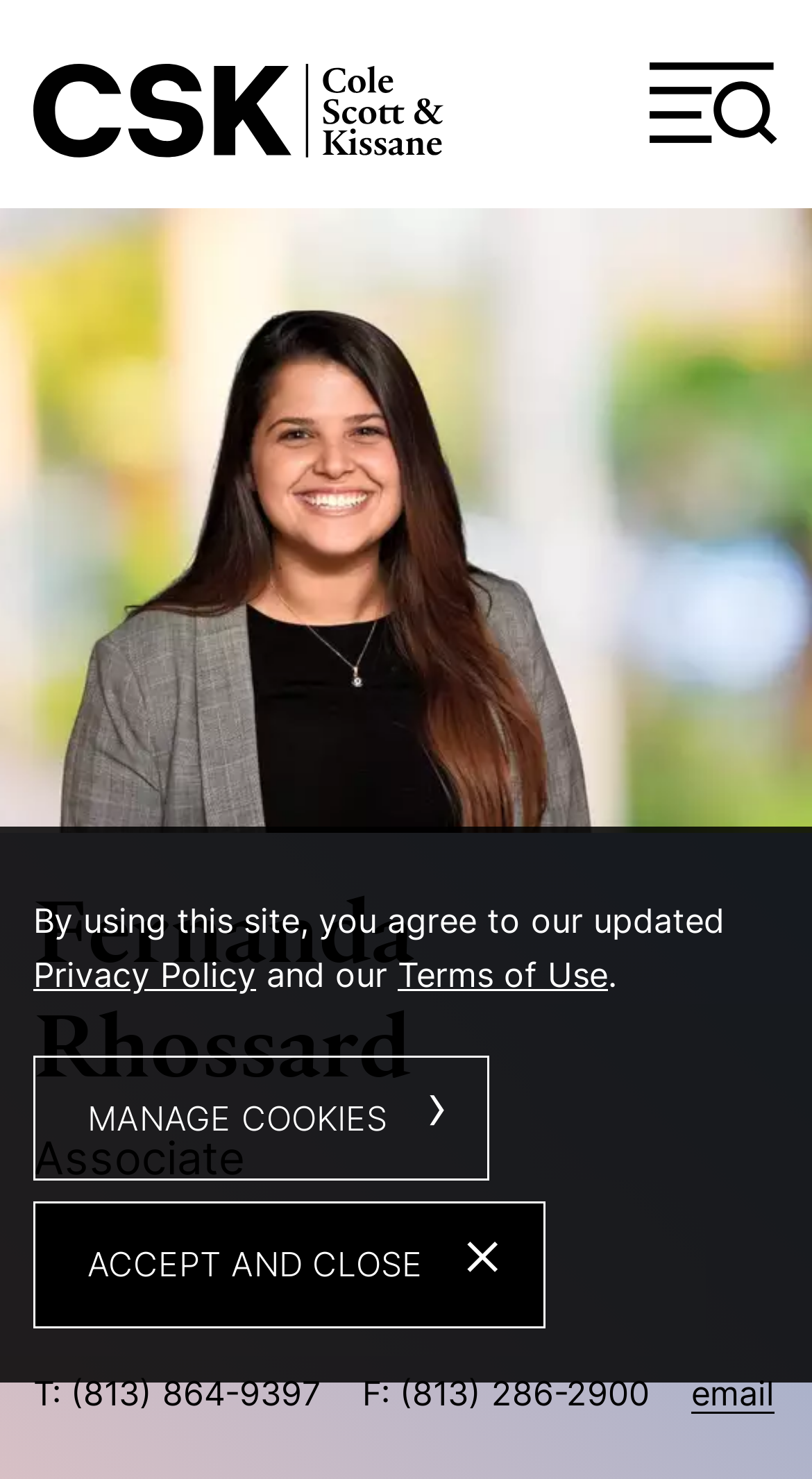Please look at the image and answer the question with a detailed explanation: What is Fernanda Rhossard's job title?

I found the answer by looking at the heading 'FernandaRhossard' and the static text 'Associate' below it, which suggests that Fernanda Rhossard is an associate at Cole, Scott & Kissane, P.A.